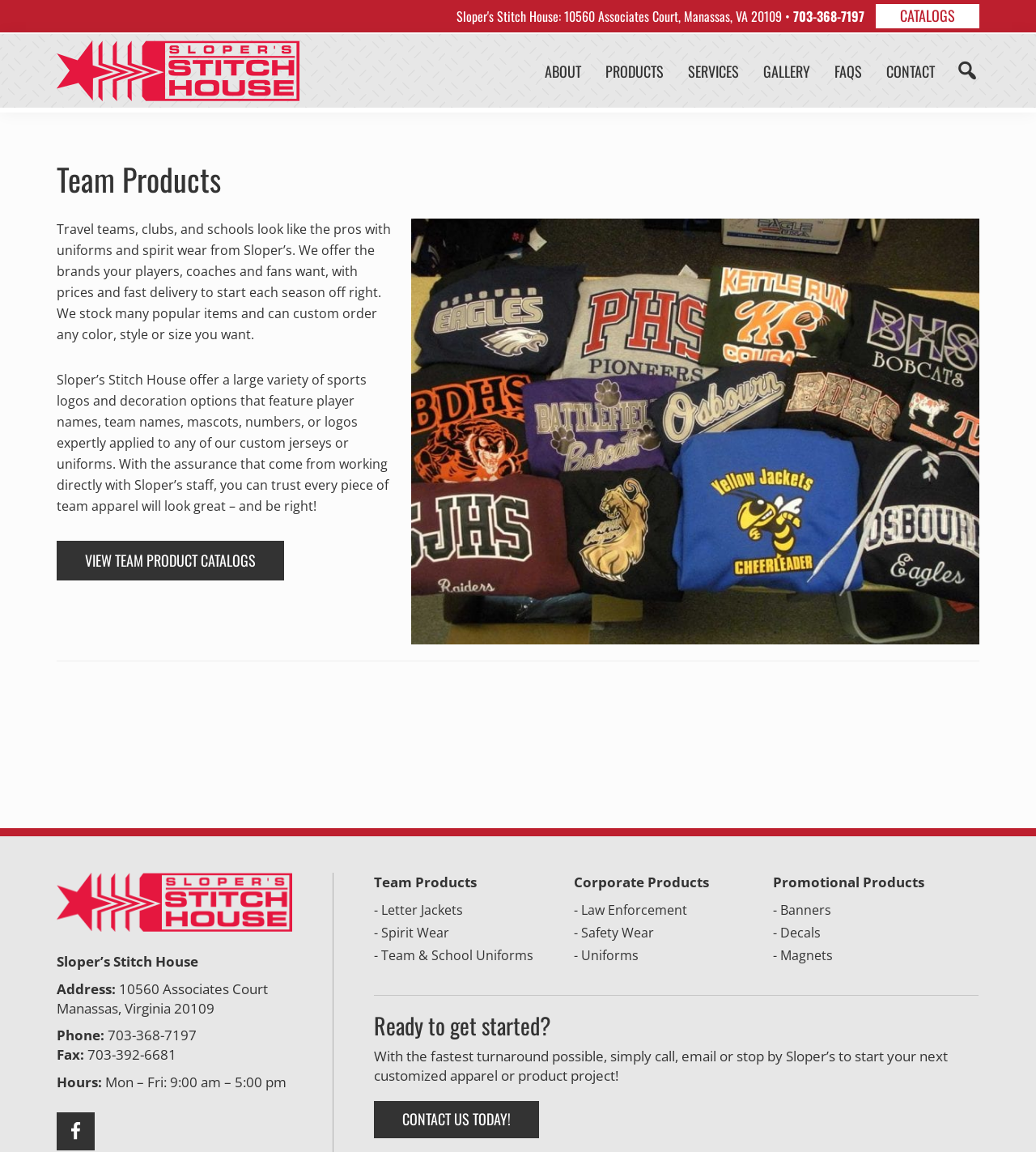What is the address of Sloper's Stitch House?
From the details in the image, provide a complete and detailed answer to the question.

I found the address by looking at the bottom-left corner of the webpage, where the contact information is displayed. The address is listed as '10560 Associates Court, Manassas, Virginia 20109'.